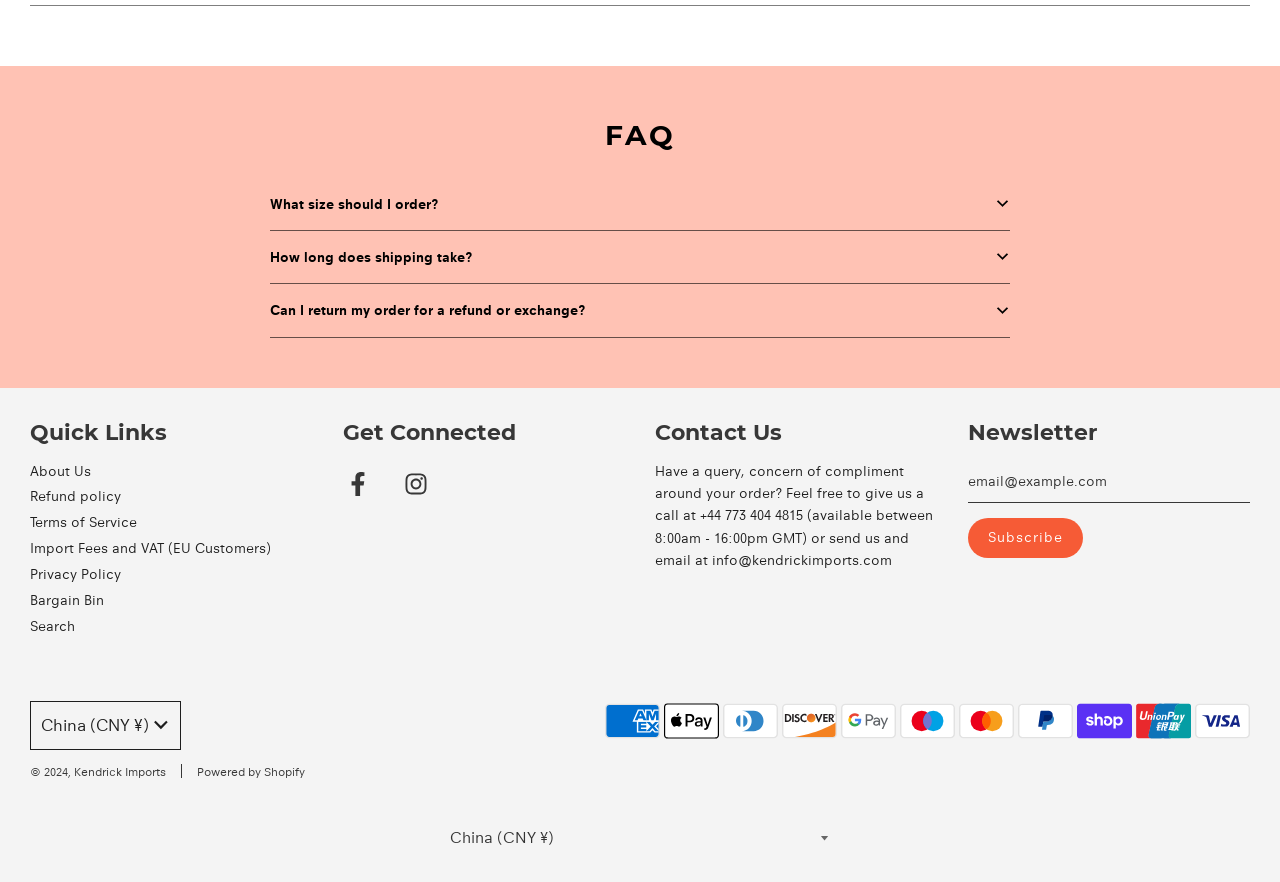What is the purpose of the 'Quick Links' section?
Using the details shown in the screenshot, provide a comprehensive answer to the question.

The 'Quick Links' section has several links, including 'About Us', 'Refund policy', and 'Terms of Service'. These links are likely shortcuts to important pages on the website, allowing users to quickly access relevant information.